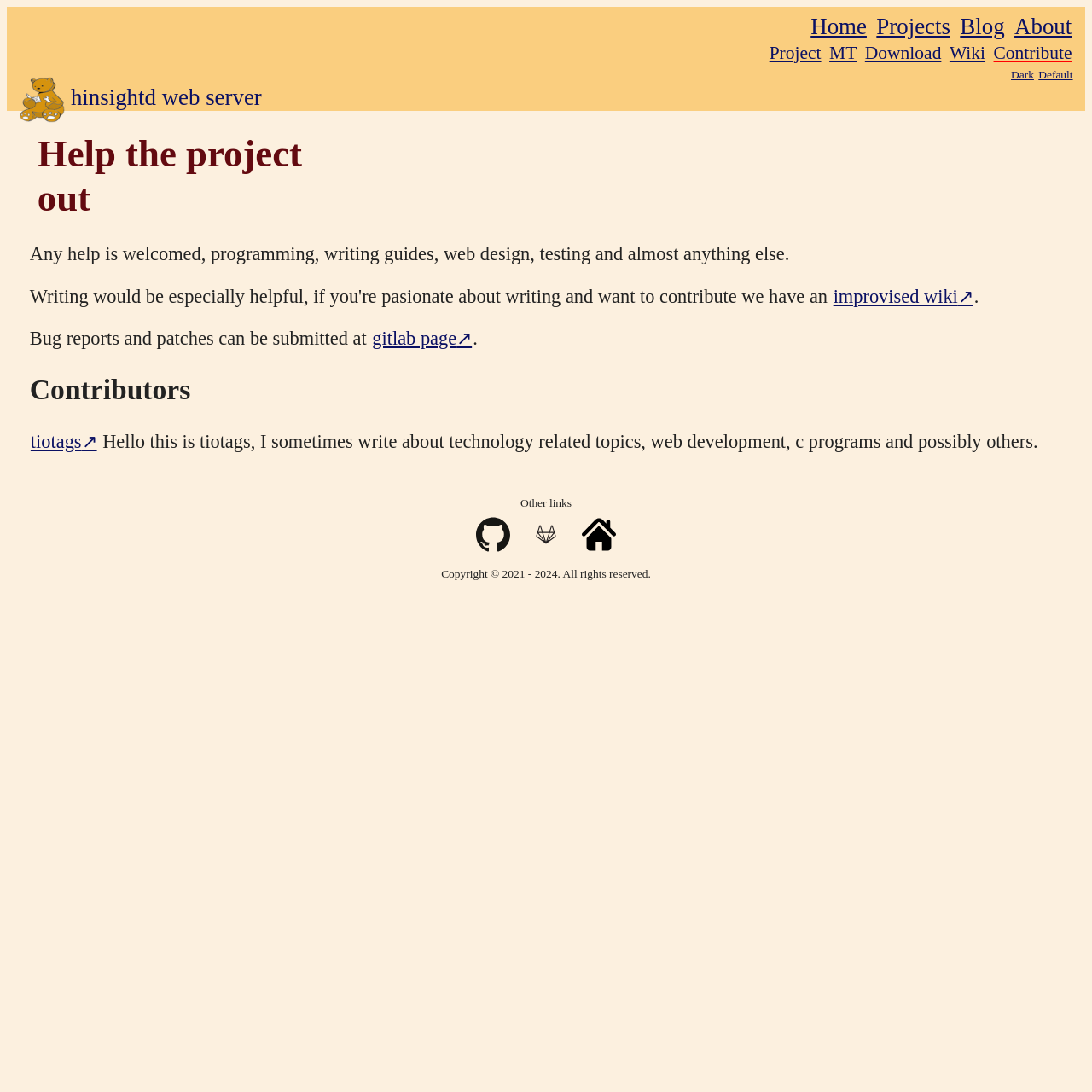What is the year range of the copyright? Look at the image and give a one-word or short phrase answer.

2021 - 2024